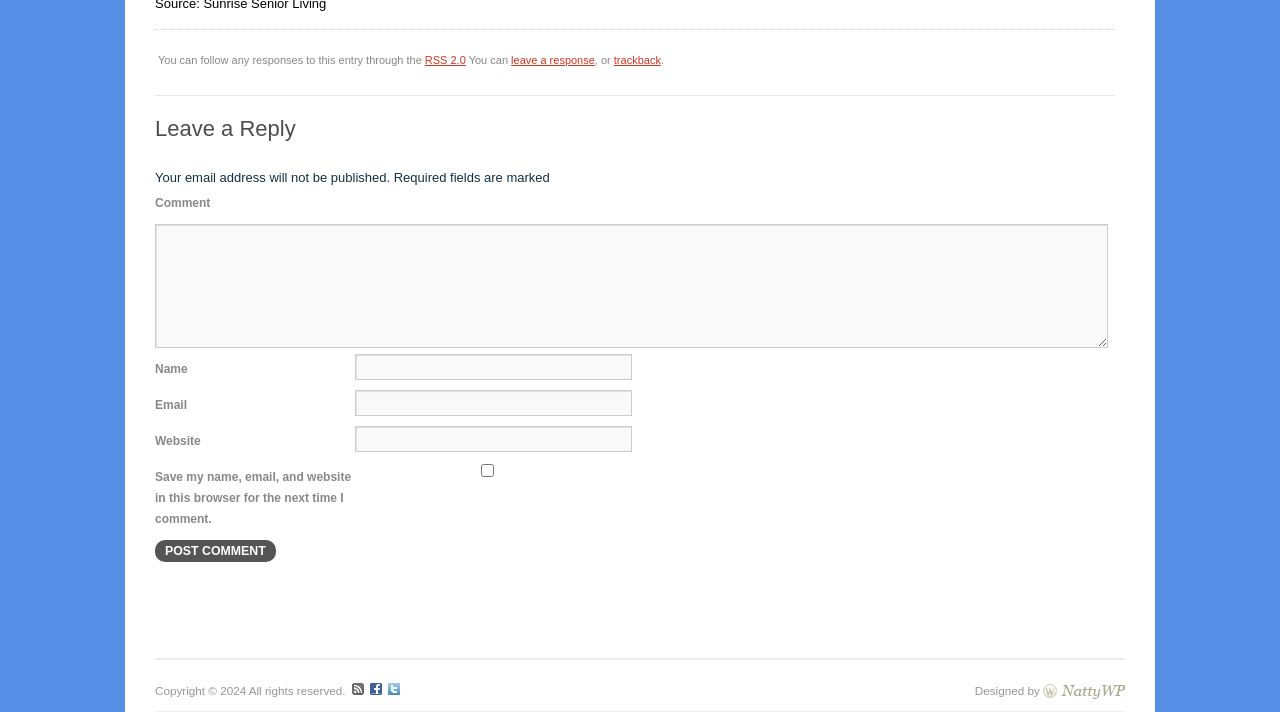Can you find the bounding box coordinates for the element that needs to be clicked to execute this instruction: "leave a response"? The coordinates should be given as four float numbers between 0 and 1, i.e., [left, top, right, bottom].

[0.399, 0.076, 0.465, 0.093]